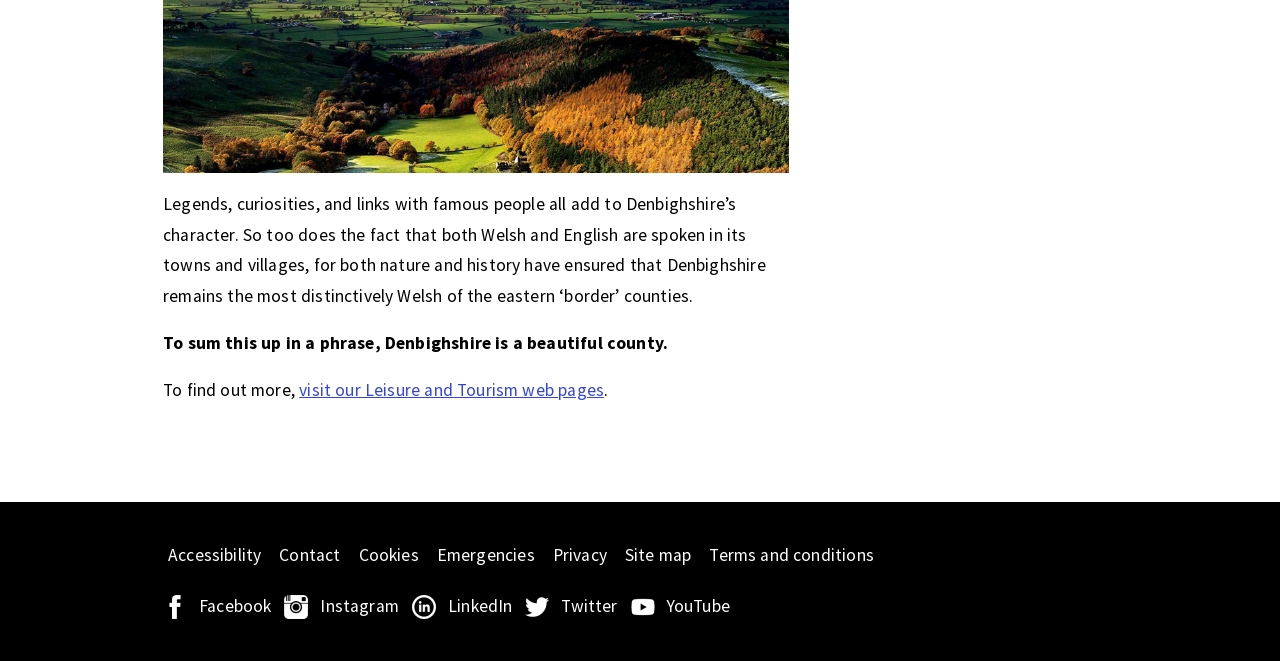Please determine the bounding box coordinates of the clickable area required to carry out the following instruction: "visit the Leisure and Tourism web pages". The coordinates must be four float numbers between 0 and 1, represented as [left, top, right, bottom].

[0.234, 0.568, 0.472, 0.611]